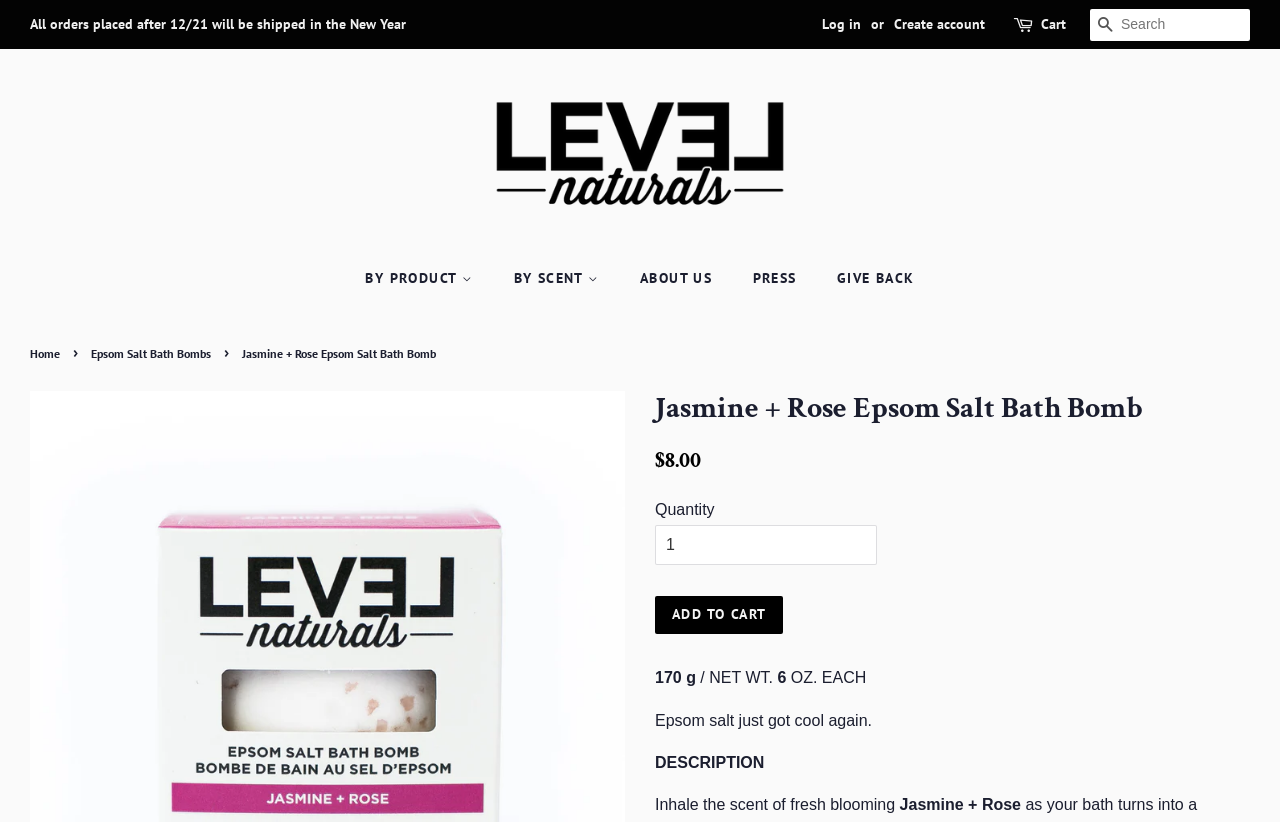Using the description: "Tea Tree + Activated Charcoal", identify the bounding box of the corresponding UI element in the screenshot.

[0.39, 0.654, 0.565, 0.696]